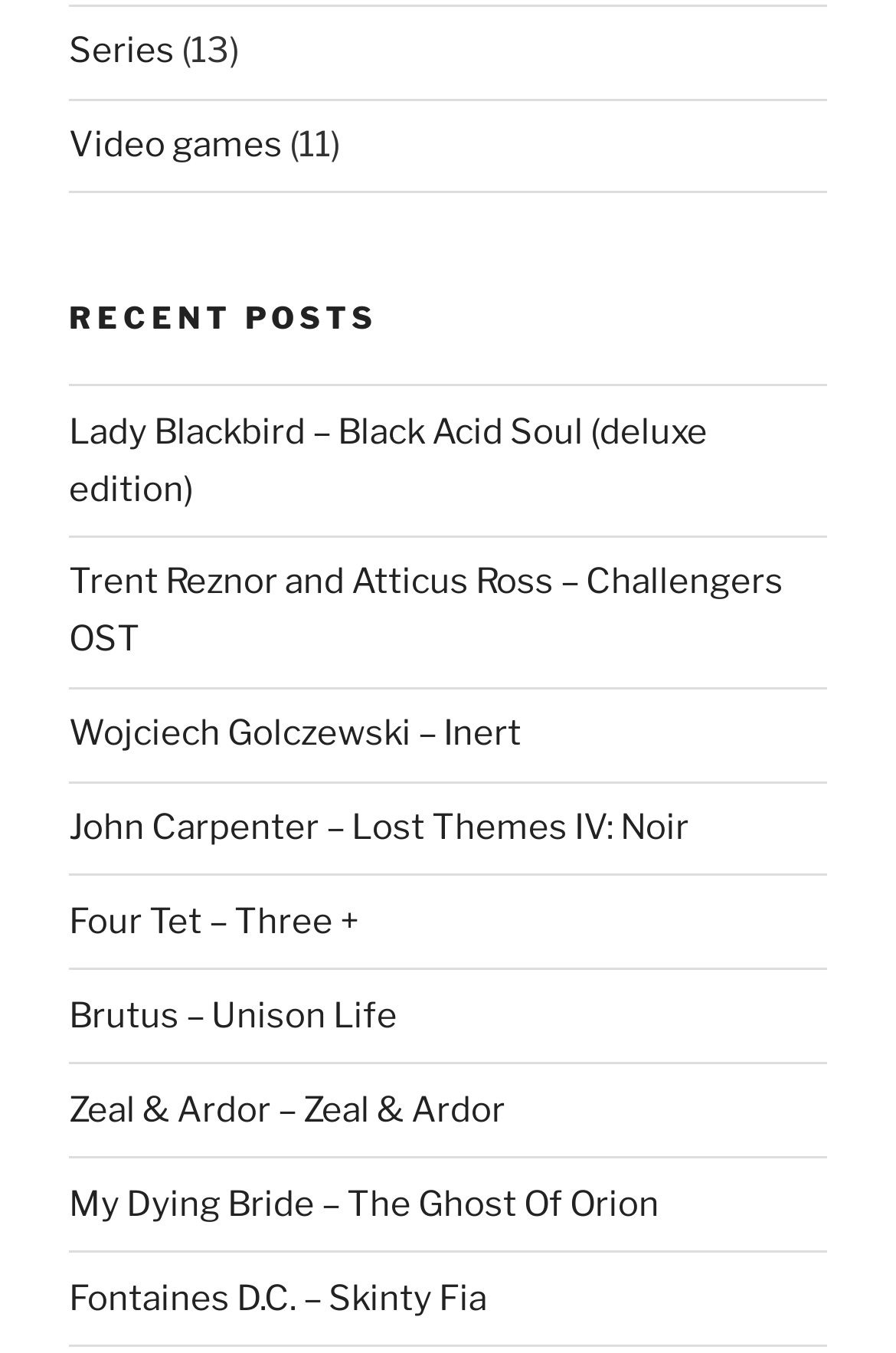Please identify the bounding box coordinates of the clickable region that I should interact with to perform the following instruction: "Click on Series". The coordinates should be expressed as four float numbers between 0 and 1, i.e., [left, top, right, bottom].

[0.077, 0.022, 0.195, 0.053]